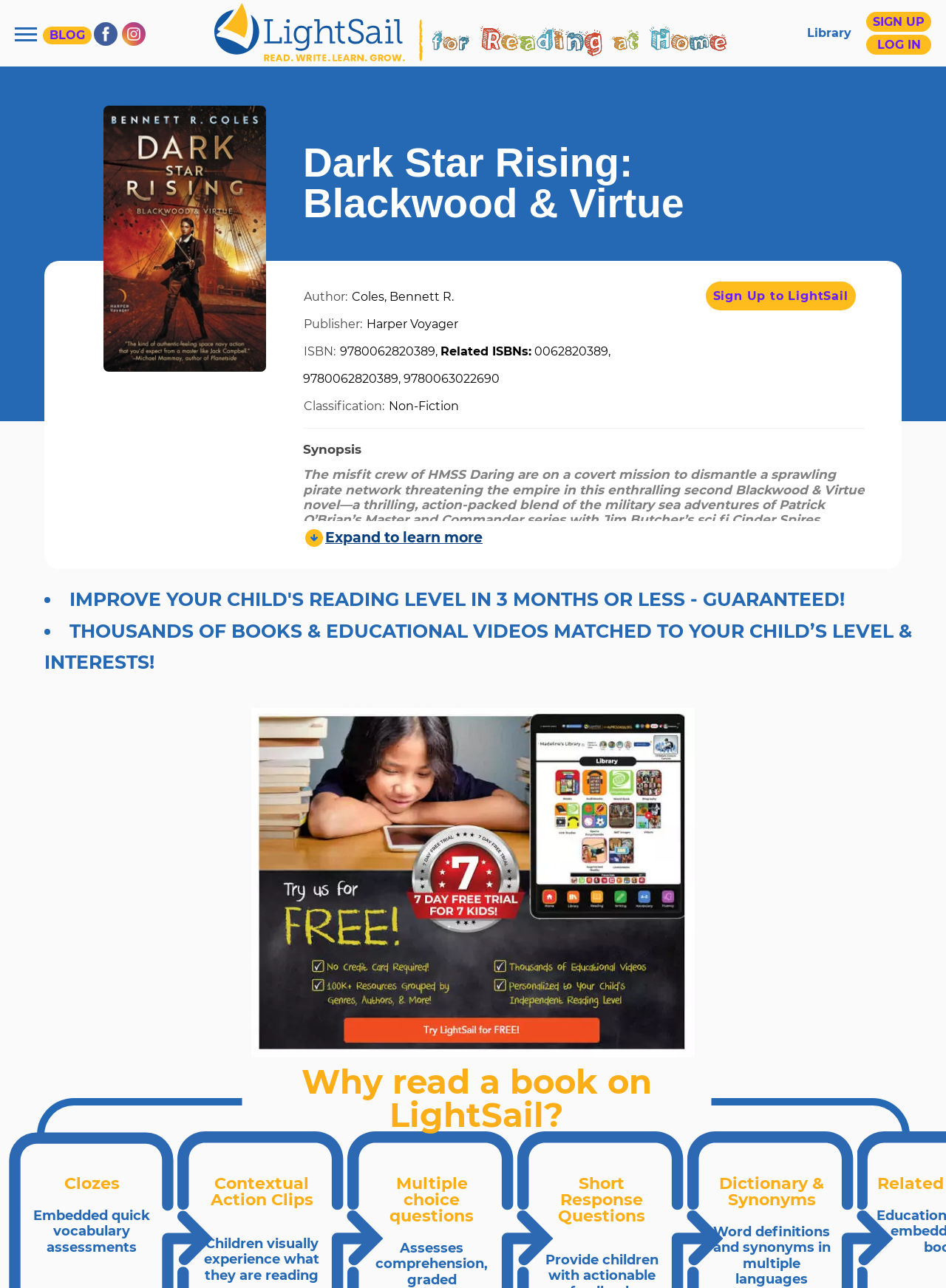Locate the bounding box coordinates of the area that needs to be clicked to fulfill the following instruction: "Try us for free". The coordinates should be in the format of four float numbers between 0 and 1, namely [left, top, right, bottom].

[0.266, 0.549, 0.734, 0.821]